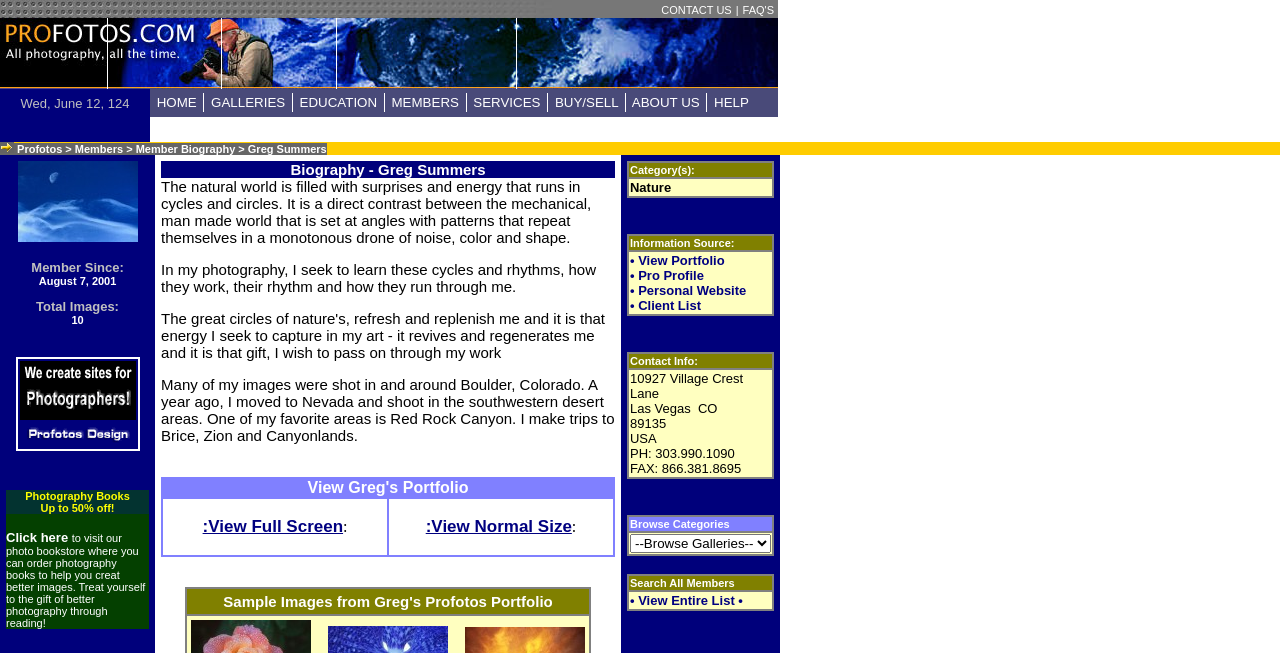What is the name of the photographer?
Please give a well-detailed answer to the question.

I found the answer by reading the biography section of the webpage, where it mentions 'Biography - Greg Summers'.